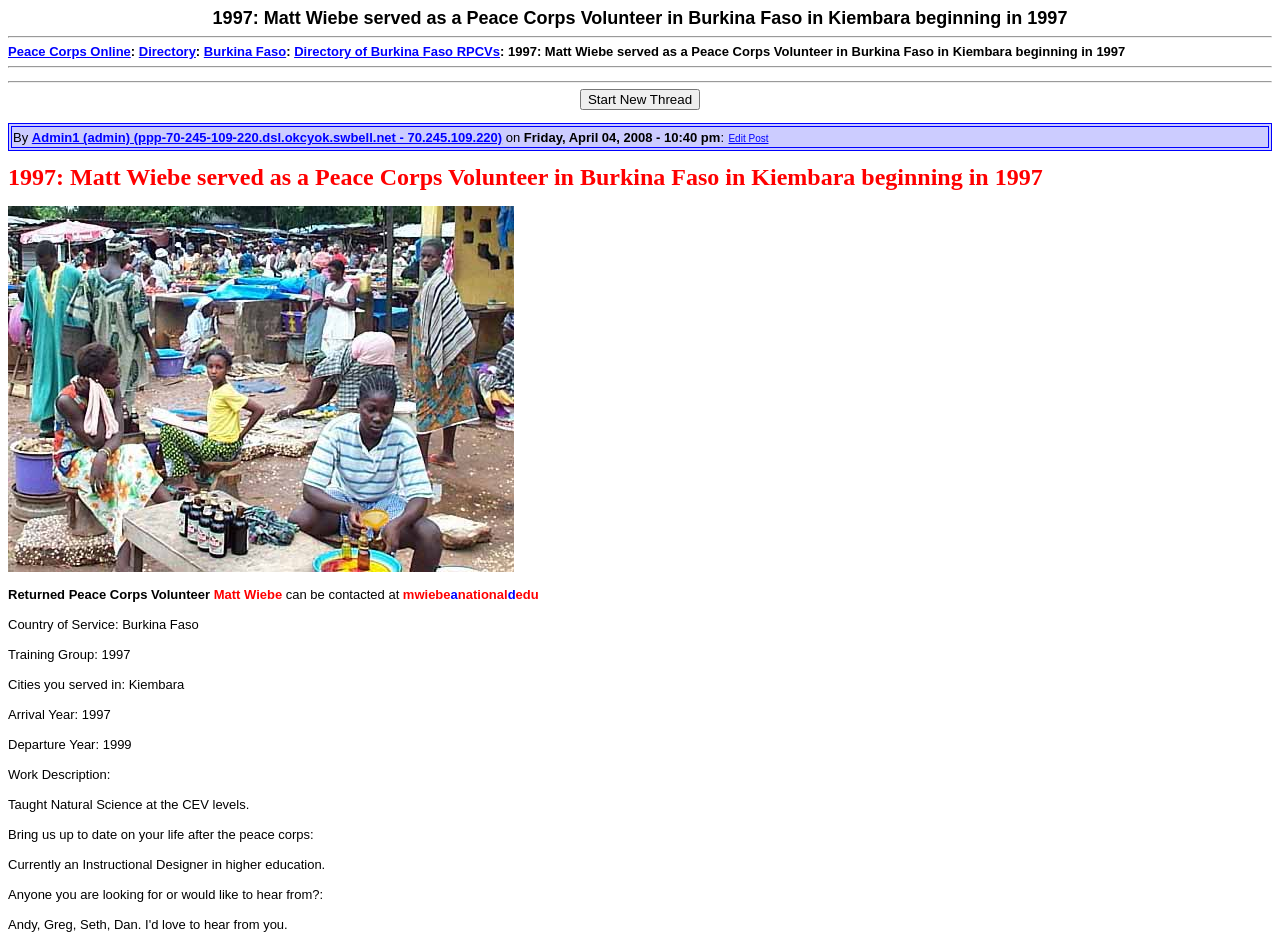Provide the bounding box coordinates of the UI element that matches the description: "Directory".

[0.108, 0.046, 0.153, 0.062]